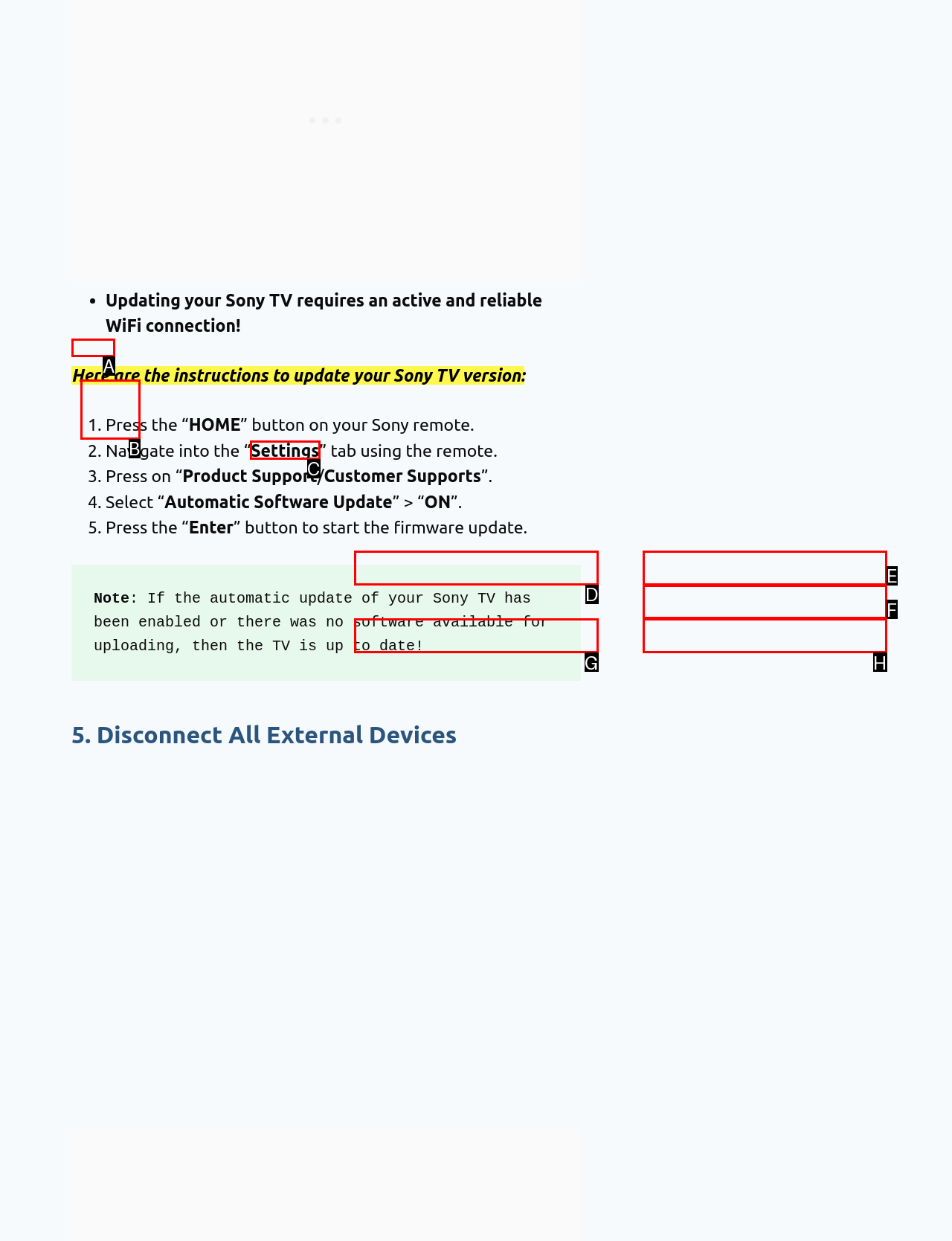Identify the appropriate choice to fulfill this task: Navigate into the Settings tab
Respond with the letter corresponding to the correct option.

C